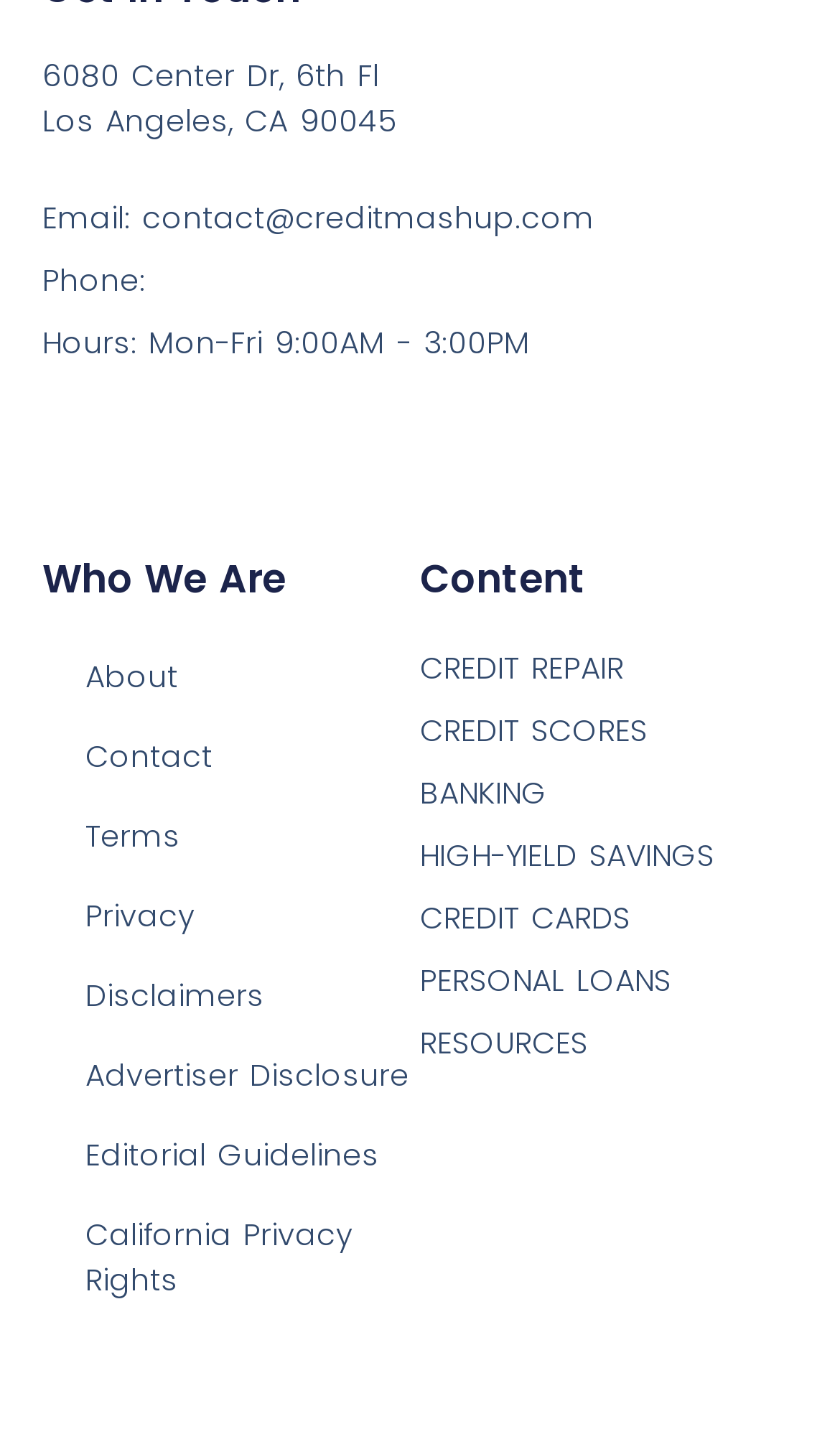What is the email address for contact?
Can you provide an in-depth and detailed response to the question?

I found the email address by looking at the link element that says 'Email: contact@creditmashup.com', which is located below the company's address.